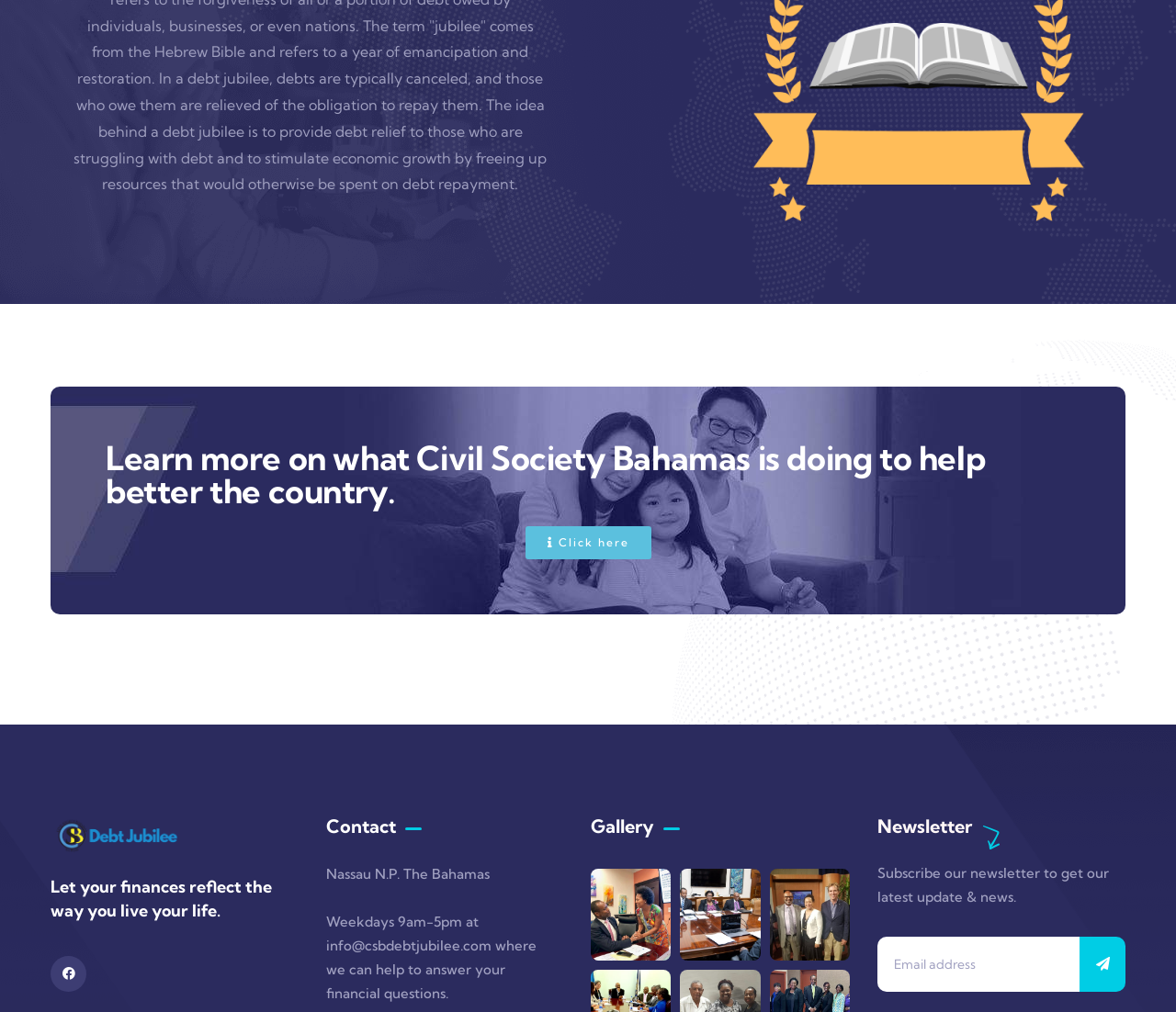How many social media links are available?
Please interpret the details in the image and answer the question thoroughly.

There is only one social media link available, which is the 'Facebook' link with a Facebook icon, located at the top of the page.